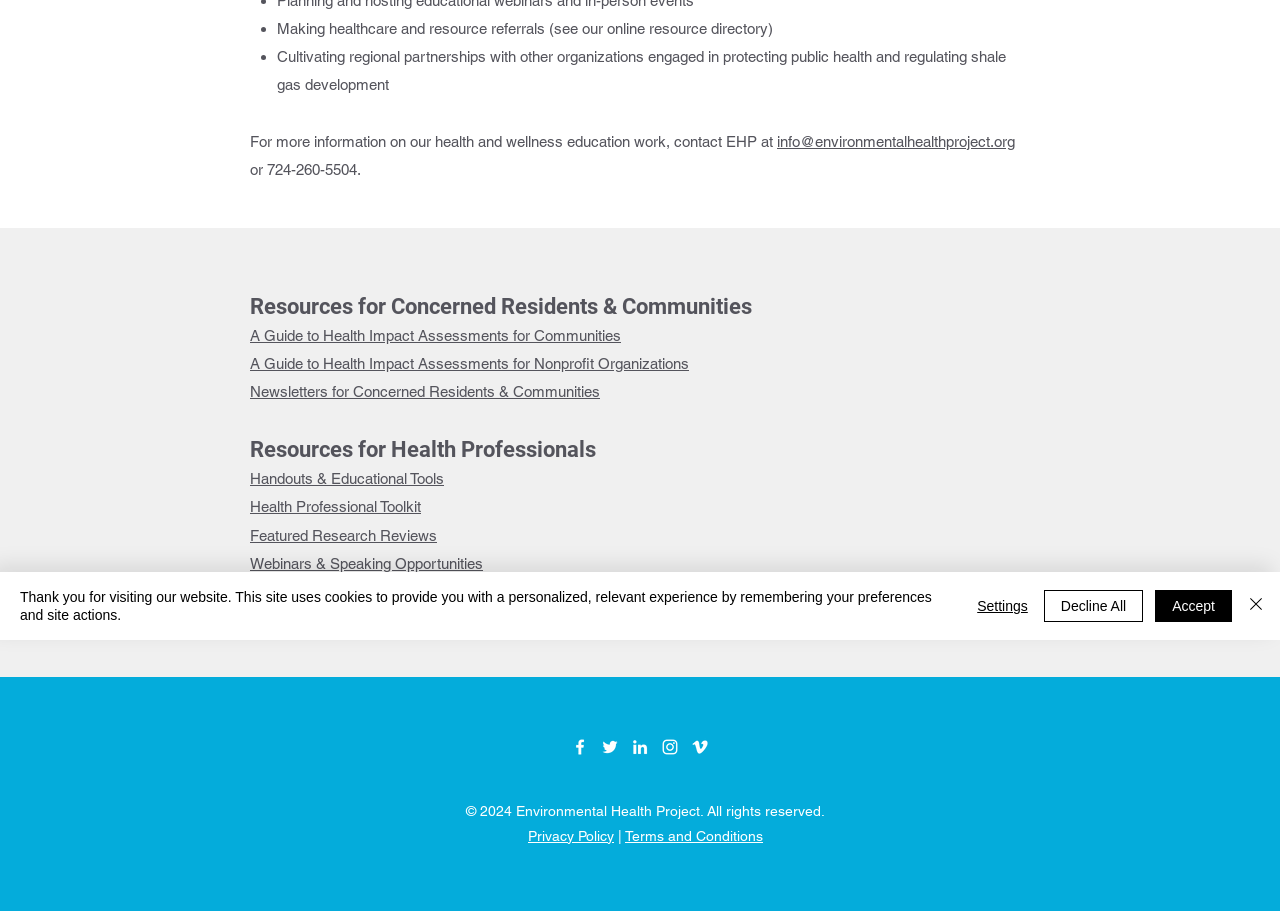Based on the element description "Handouts & Educational Tools", predict the bounding box coordinates of the UI element.

[0.195, 0.516, 0.347, 0.535]